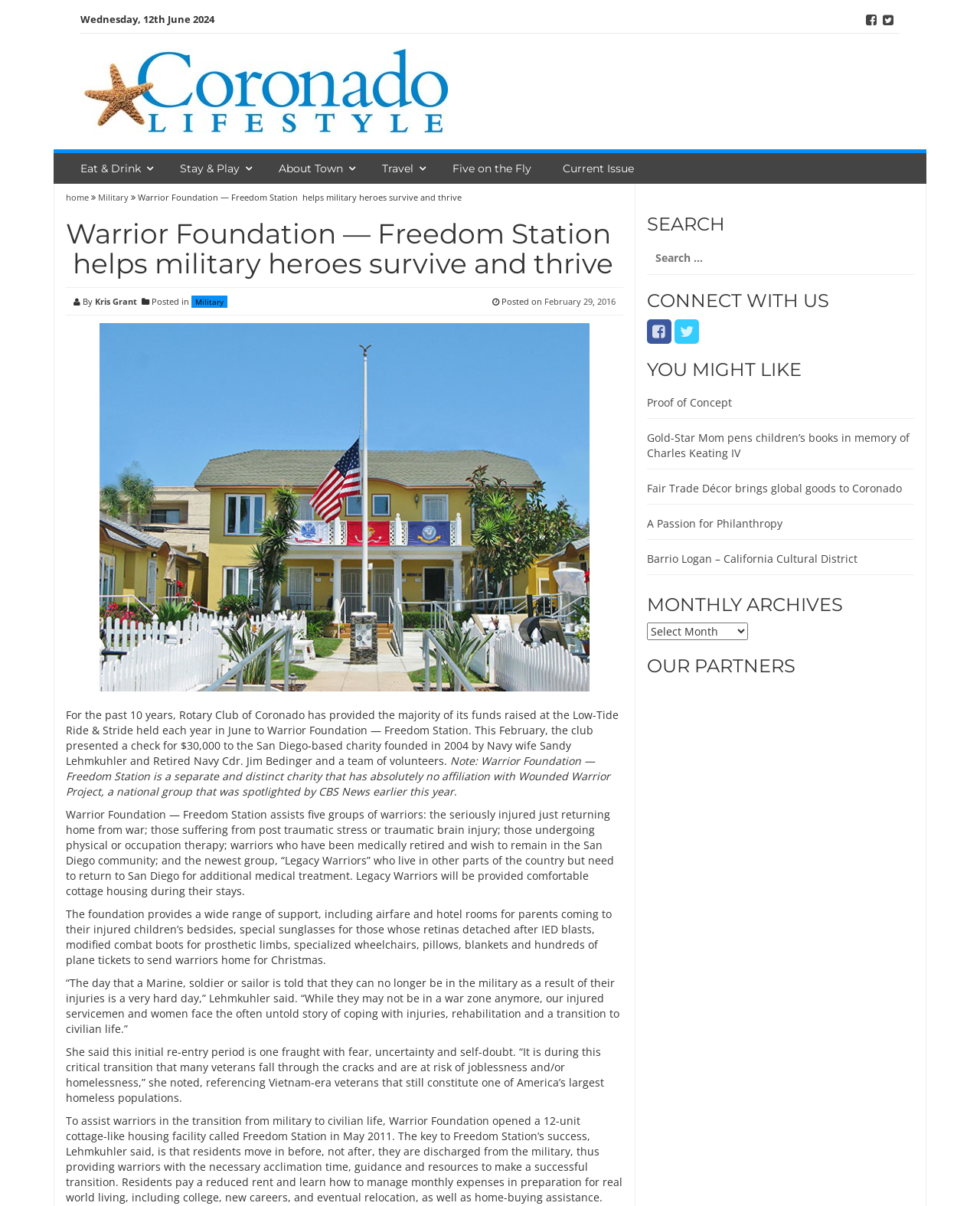Determine the bounding box coordinates of the clickable region to execute the instruction: "Check the 'MONTHLY ARCHIVES'". The coordinates should be four float numbers between 0 and 1, denoted as [left, top, right, bottom].

[0.66, 0.493, 0.933, 0.51]